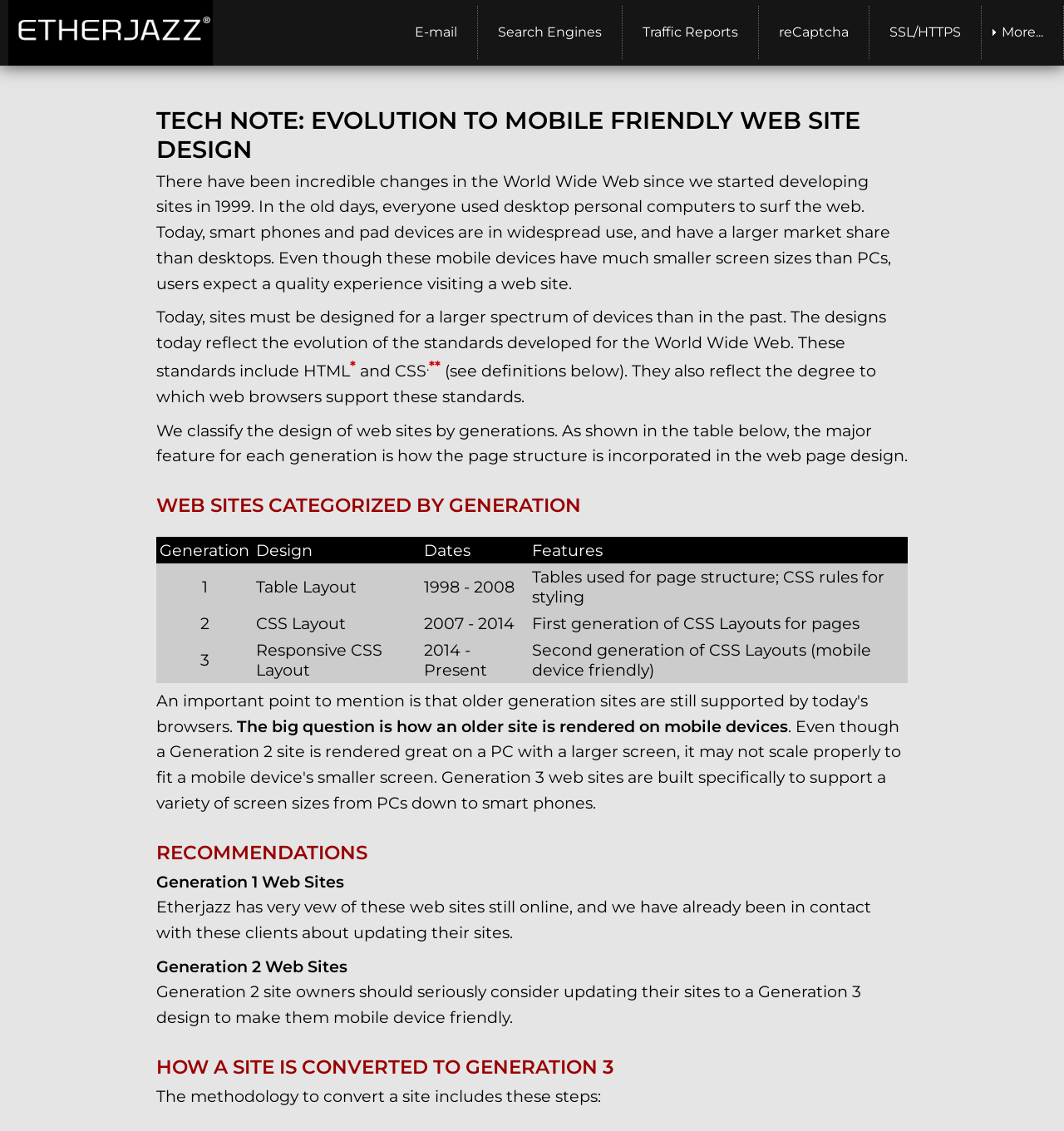Reply to the question with a single word or phrase:
What is the purpose of converting a site to Generation 3?

To make it mobile device friendly